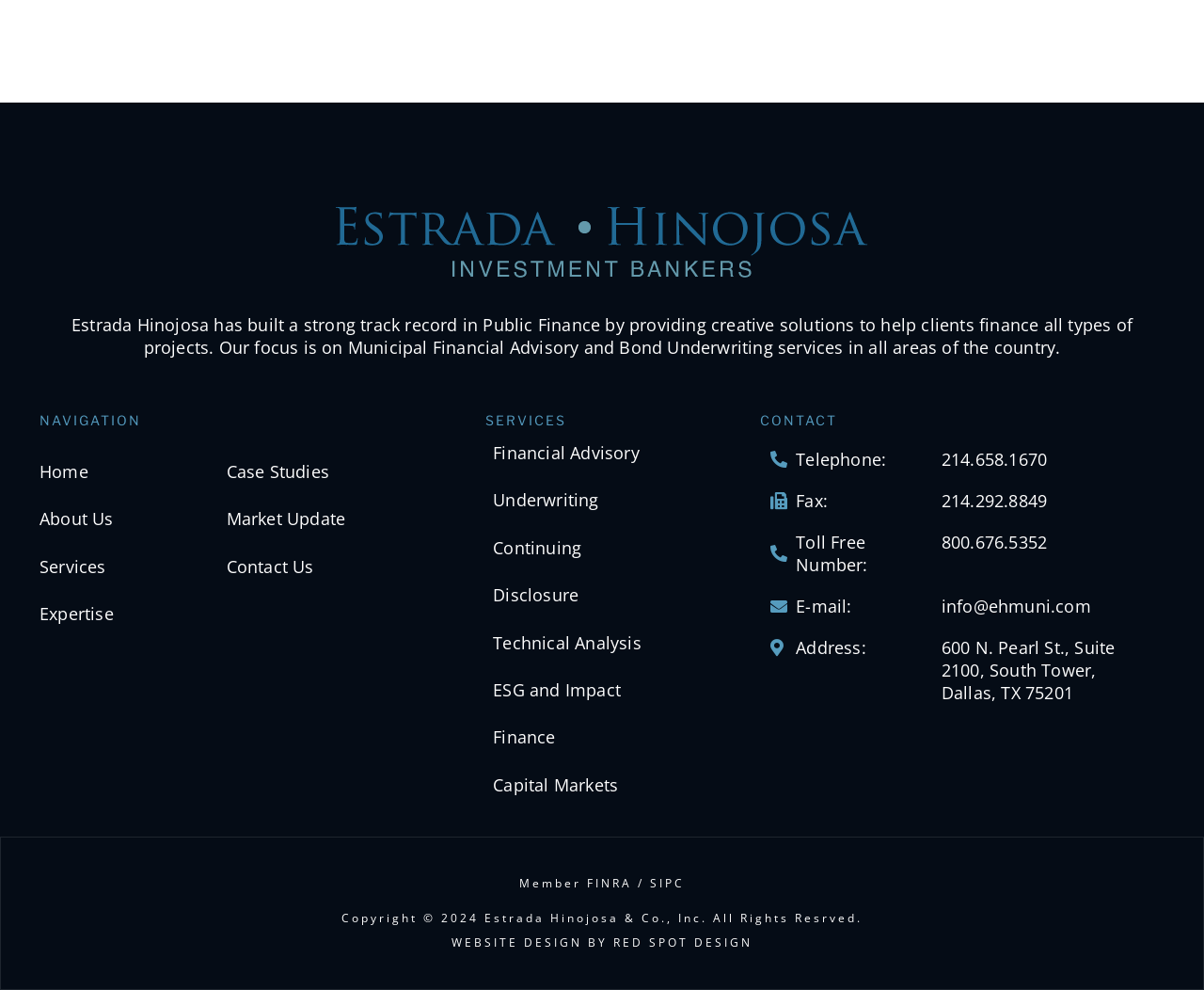Identify the bounding box coordinates of the element that should be clicked to fulfill this task: "Read recent post about TotalSportek Soccer". The coordinates should be provided as four float numbers between 0 and 1, i.e., [left, top, right, bottom].

None